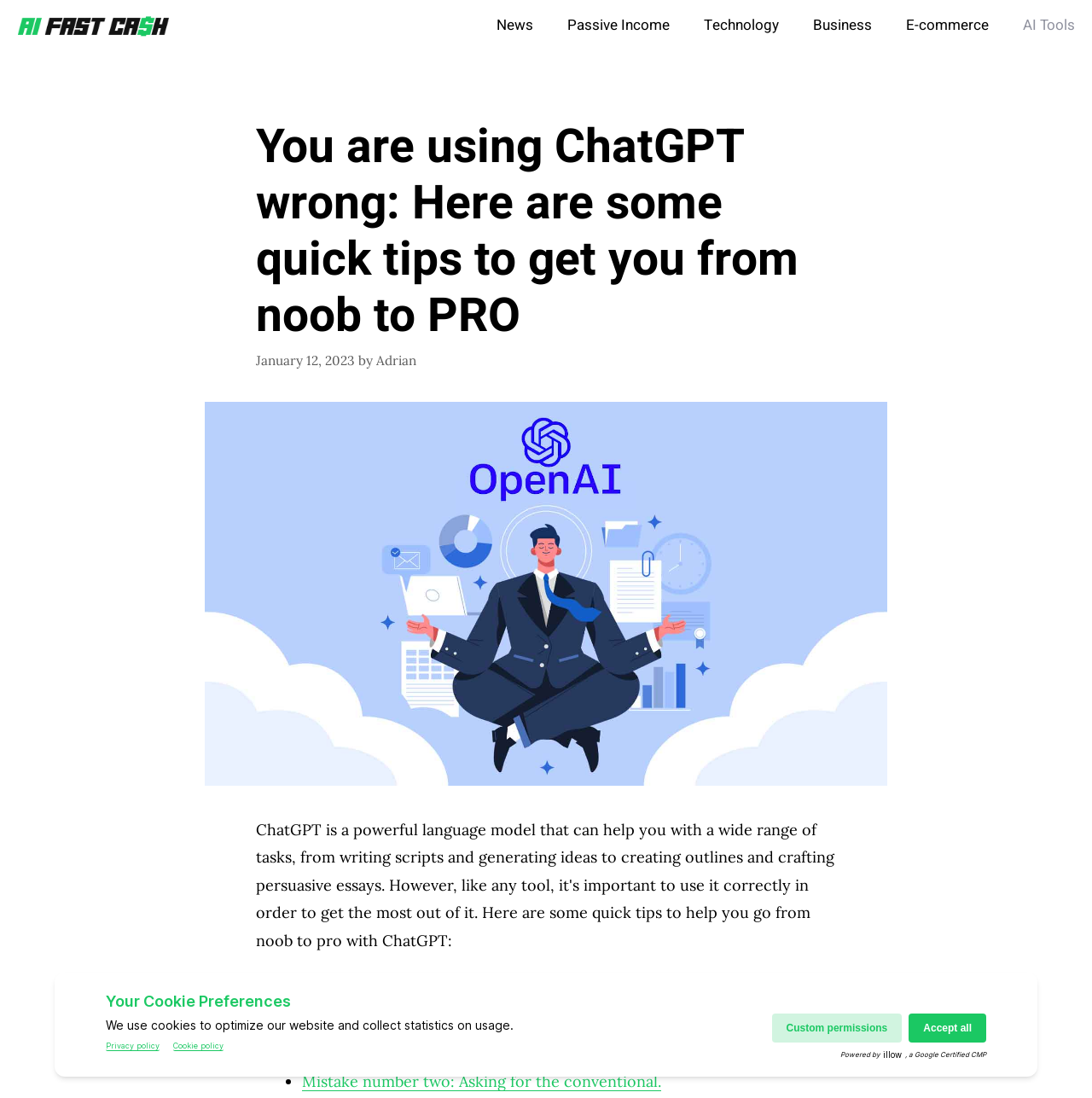Please pinpoint the bounding box coordinates for the region I should click to adhere to this instruction: "Explore the AI Tools category".

[0.921, 0.0, 1.0, 0.047]